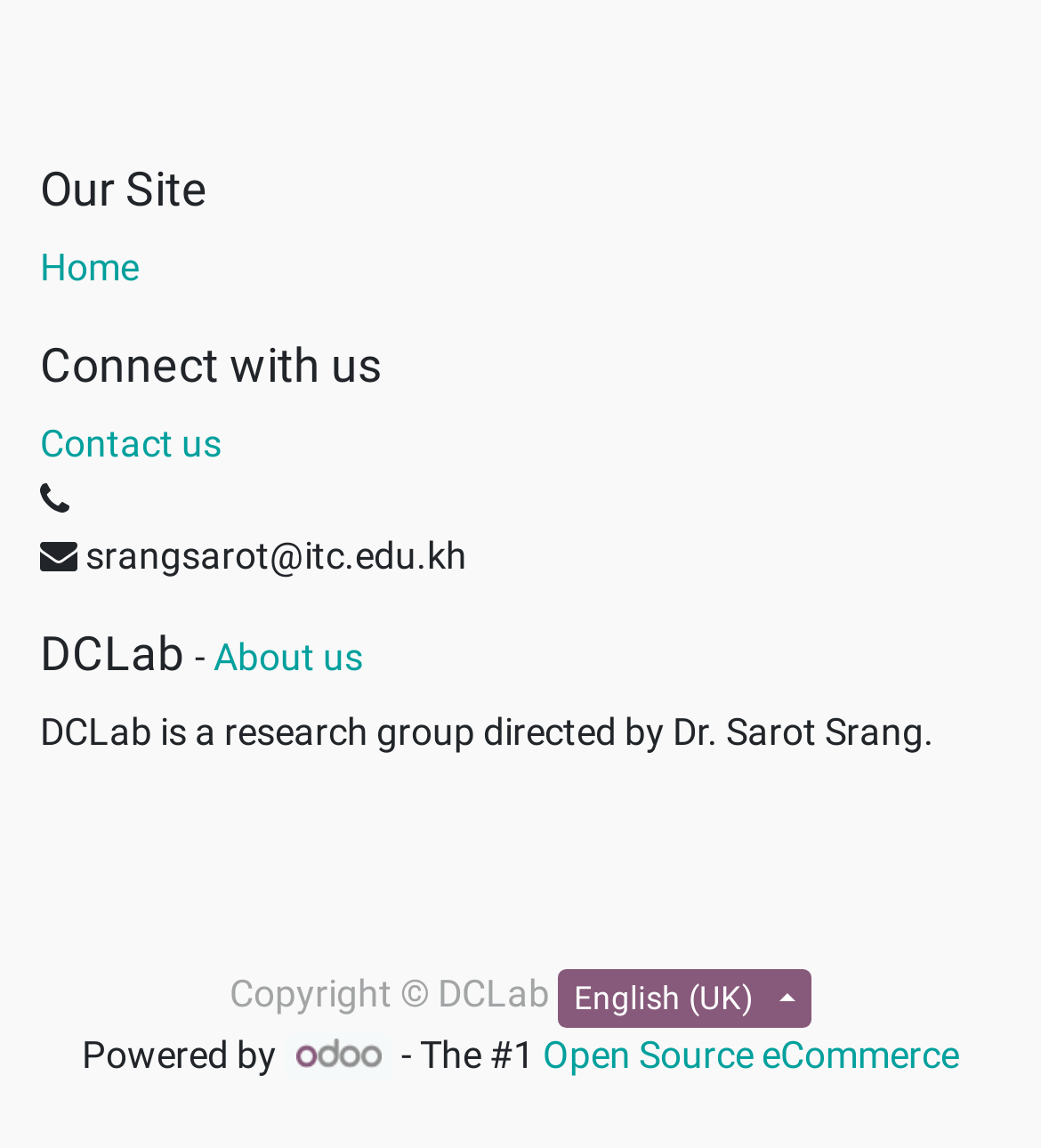Answer this question in one word or a short phrase: What is the email address provided?

srangsarot@itc.edu.kh